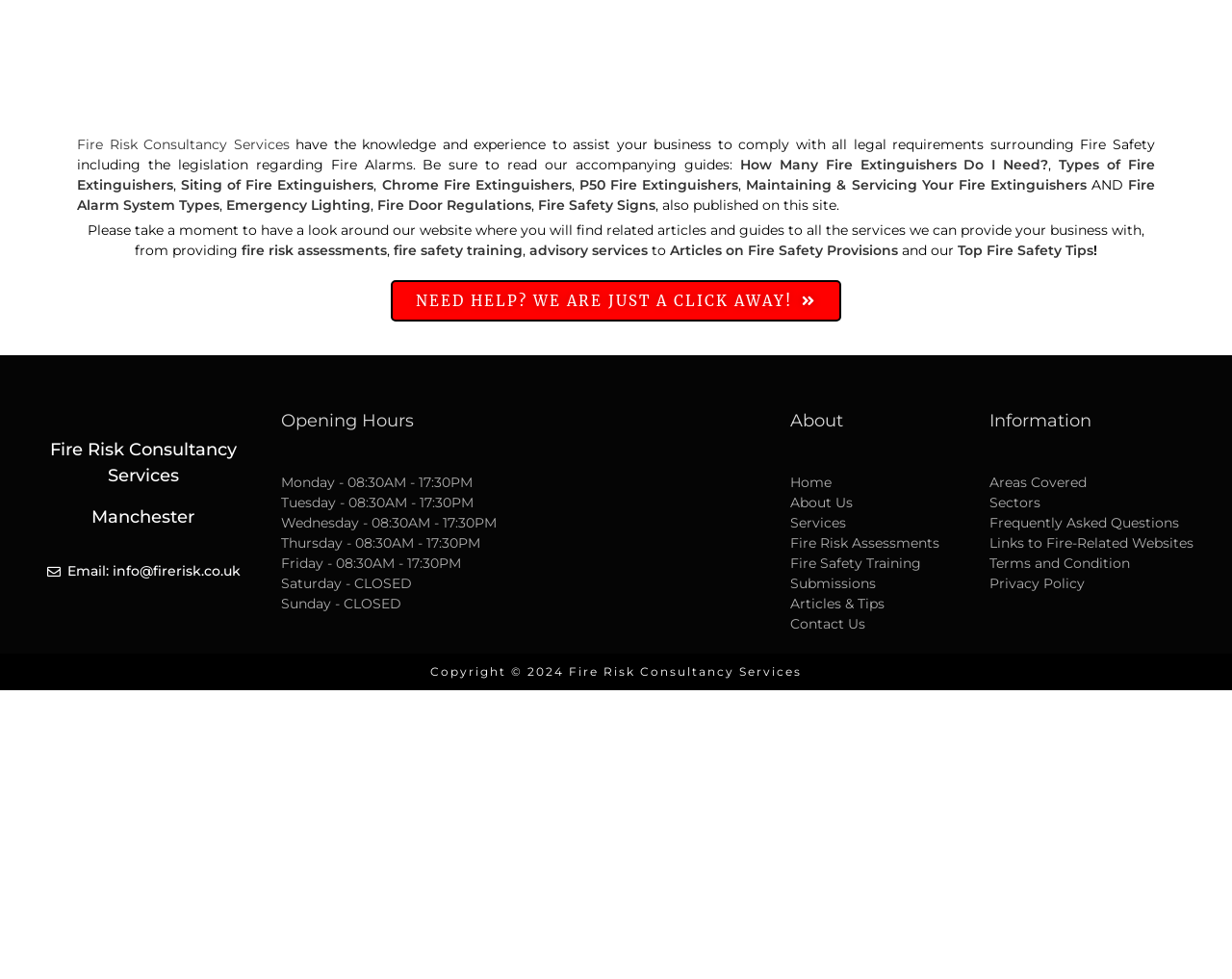What type of services does the consultancy provide?
Please utilize the information in the image to give a detailed response to the question.

The consultancy service provides various services related to fire safety, including fire risk assessments, fire safety training, and advisory services, as listed on the webpage. These services are mentioned in the text as 'fire risk assessments', 'fire safety training', and 'advisory services', indicating that the consultancy provides a range of services to help businesses comply with fire safety regulations.